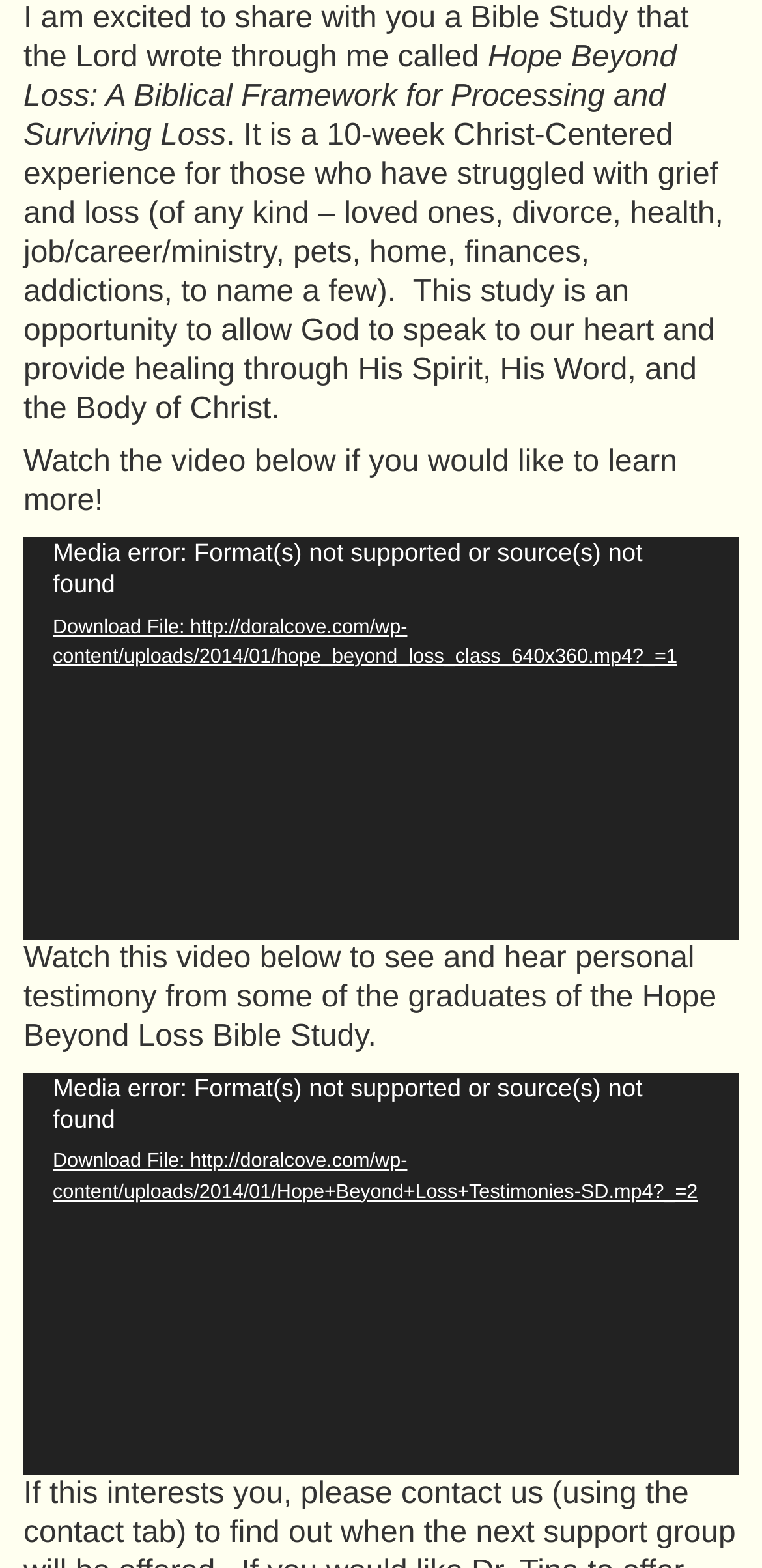Provide your answer in one word or a succinct phrase for the question: 
What is the format of the downloadable file for the first video?

mp4